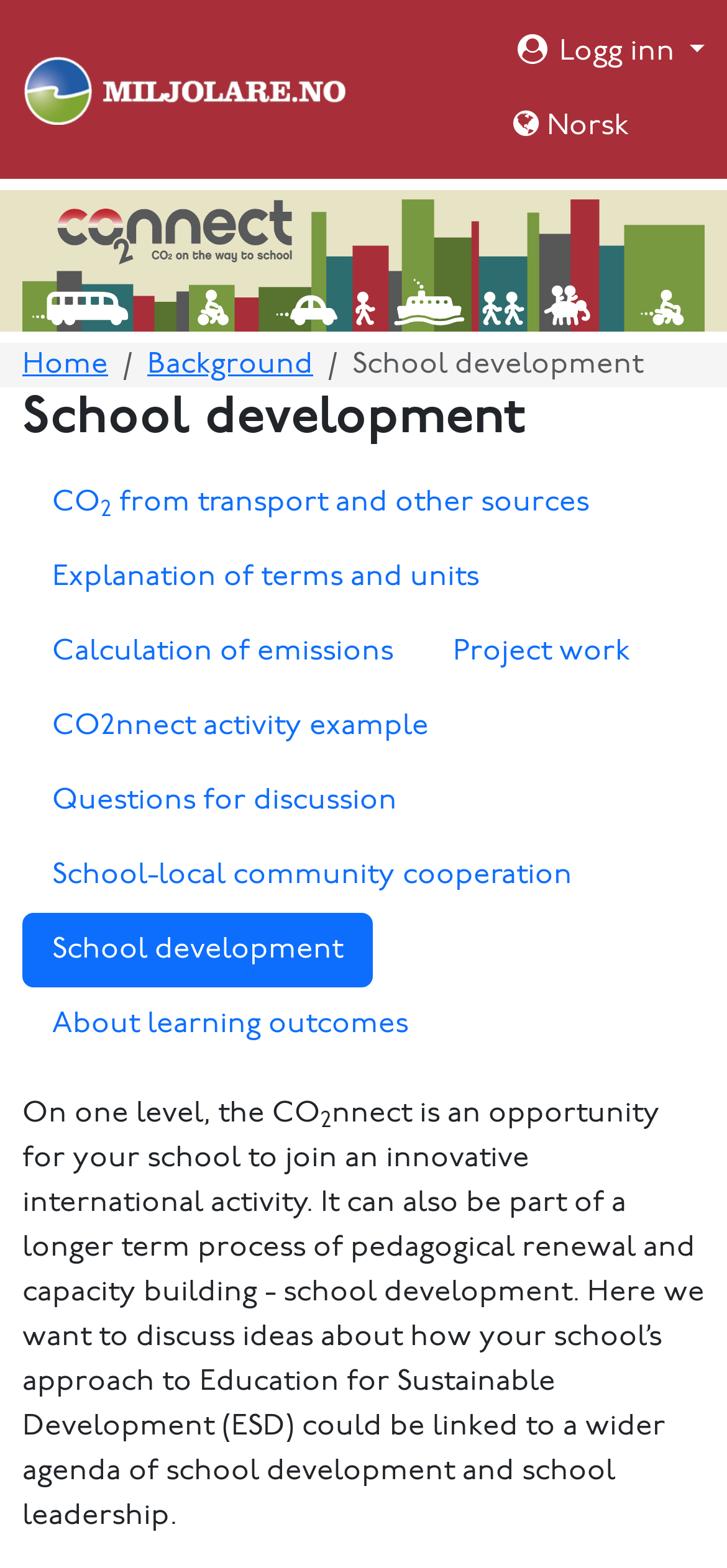Explain the webpage's design and content in an elaborate manner.

The webpage is about school development, with a focus on sustainable development and education. At the top left corner, there is a Miljolare logo, accompanied by a link to the logo. Next to it, there is a link to log in and a language selection option, "Norsk". 

Below the logo, there is a prominent link to "Co2nnect.org - CO2 on the way to school", which is accompanied by an image. This is followed by a navigation menu with links to "Home", "Background", and "School development". 

The main content of the page is divided into sections, each with a heading or a link. The first section is titled "School development" and has a brief introduction to the concept. This is followed by links to various topics, including "CO2 from transport and other sources", "Explanation of terms and units", "Calculation of emissions", "Project work", and more. 

The page also features a block of text that discusses the concept of school development in the context of education for sustainable development. The text is divided into two paragraphs, with a subscript "2" in the middle. The text explains how the CO2nnect activity can be part of a larger process of pedagogical renewal and capacity building in schools.